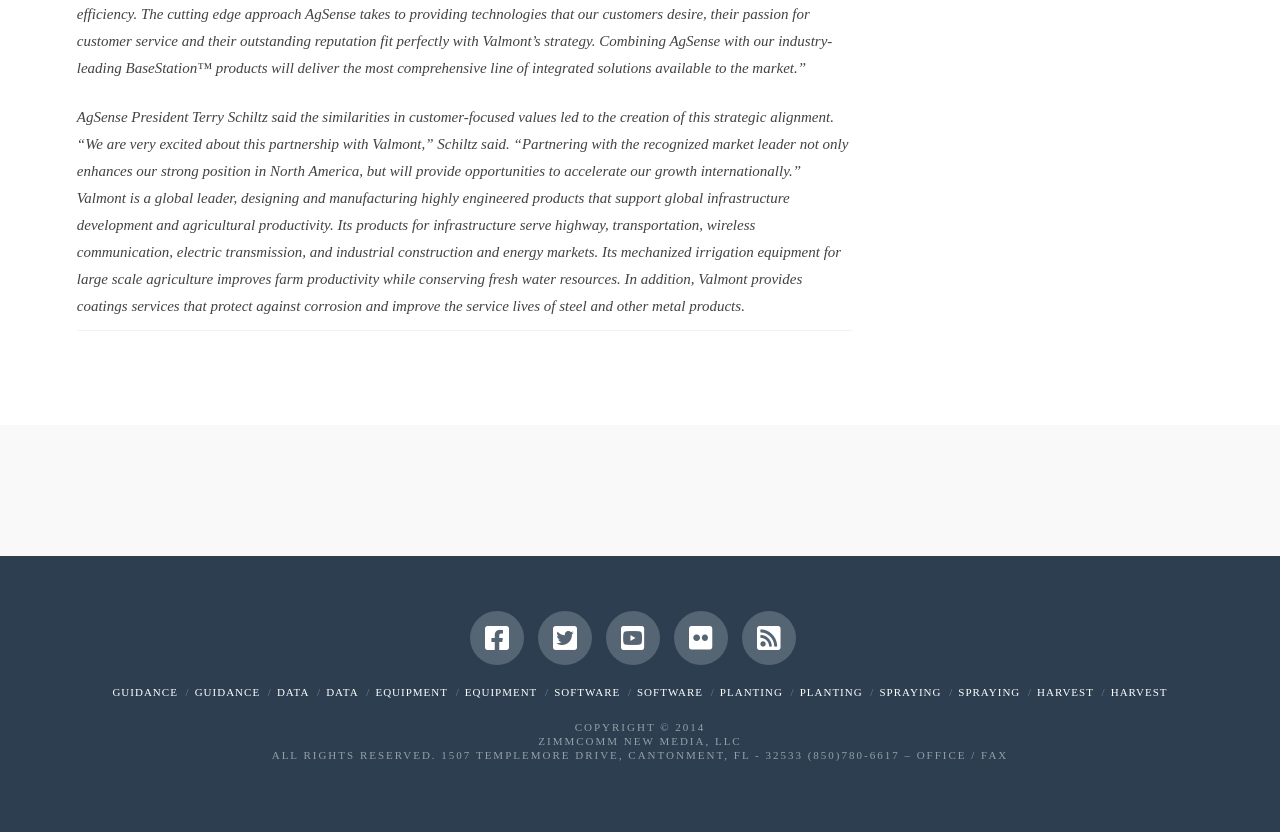Locate the bounding box of the UI element defined by this description: "title="RSS"". The coordinates should be given as four float numbers between 0 and 1, formatted as [left, top, right, bottom].

[0.58, 0.735, 0.622, 0.8]